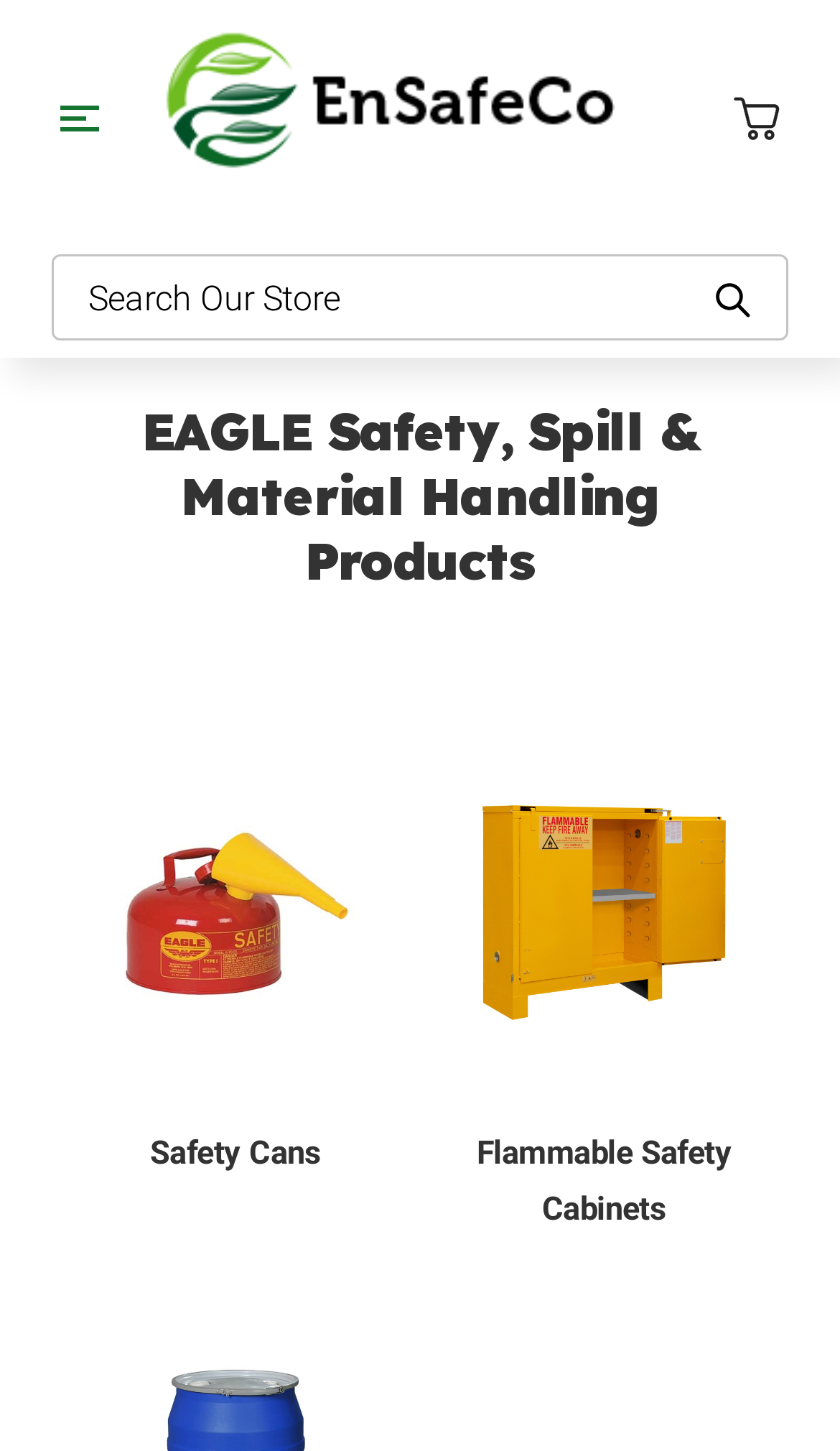Please determine the bounding box coordinates of the element to click in order to execute the following instruction: "view cart". The coordinates should be four float numbers between 0 and 1, specified as [left, top, right, bottom].

[0.872, 0.065, 0.928, 0.098]